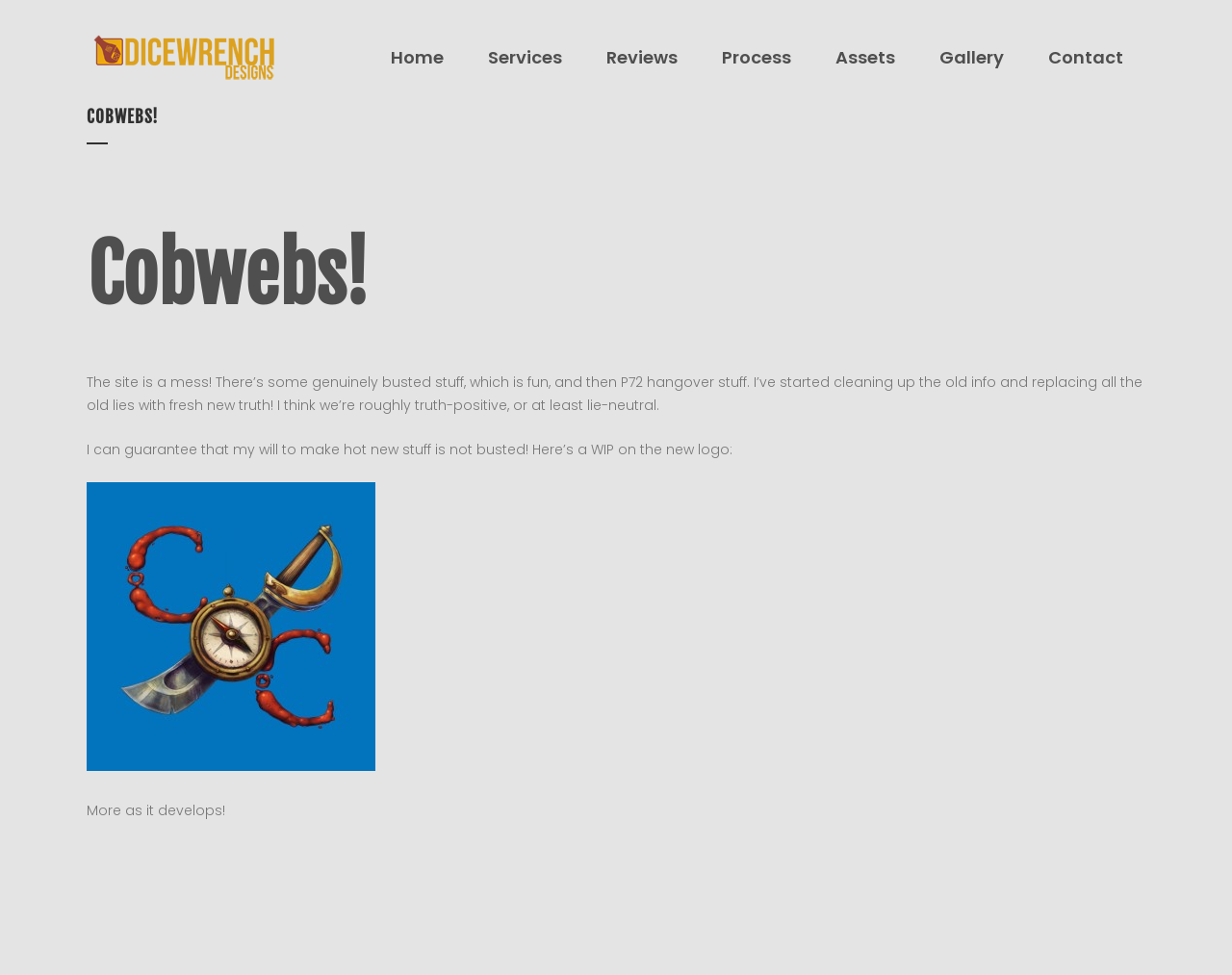Create a detailed narrative of the webpage’s visual and textual elements.

The webpage is titled "DICEWRENCH DESIGNS | Cobwebs!" and features a logo at the top left corner. There are multiple instances of the logo, but they appear to be identical and overlap each other. 

Below the logo, there is a navigation menu with seven links: "Home", "Services", "Reviews", "Process", "Assets", "Gallery", and "Contact". These links are horizontally aligned and span across the top of the page.

The main content of the page is divided into two sections. The first section has a heading "COBWEBS!" in a large font size, centered at the top. 

The second section is an article that takes up most of the page. It starts with a heading "24 Jan Cobwebs!" followed by a block of text that discusses the current state of the website, mentioning that it's a mess and that the author is in the process of cleaning up old information and replacing it with new content. 

Below this text, there is another block of text that mentions the author's enthusiasm for creating new content and shares a work-in-progress (WIP) of a new logo. This WIP logo is displayed as an image, accompanied by a link labeled "C&C Logo WIP #1". 

Finally, there is a short sentence "More as it develops!" at the bottom of the page.